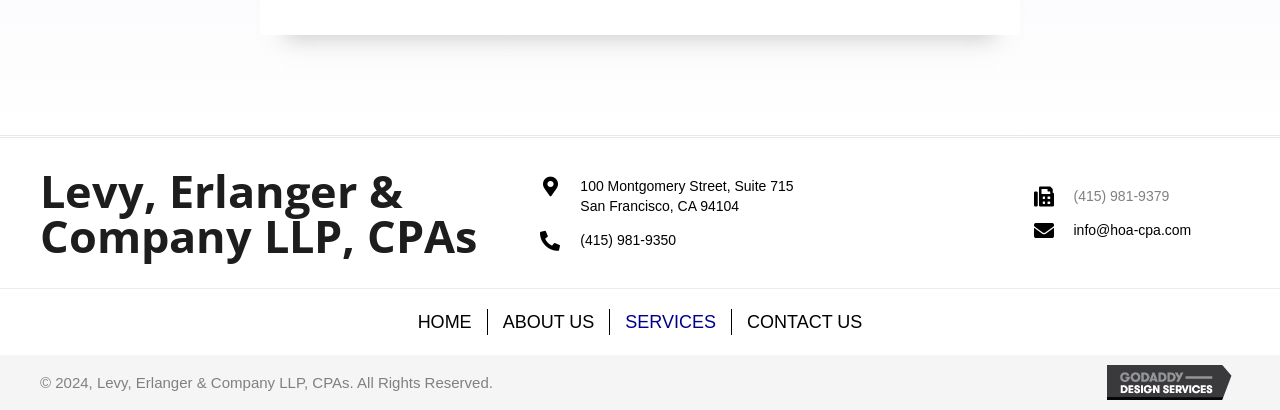Identify the bounding box coordinates of the region I need to click to complete this instruction: "visit the company homepage".

[0.315, 0.755, 0.38, 0.818]